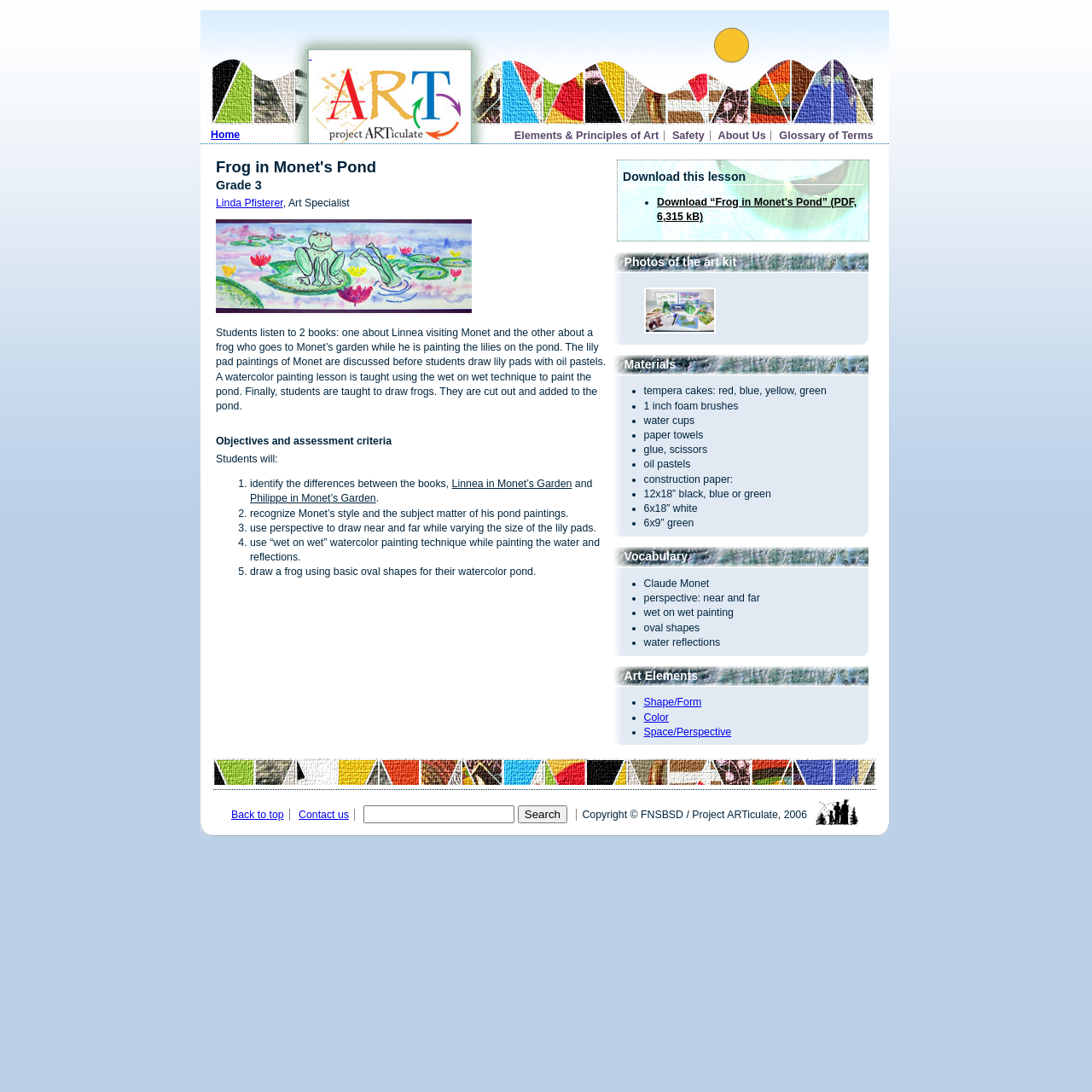Please specify the bounding box coordinates of the clickable region to carry out the following instruction: "Go to the 'About Us' page". The coordinates should be four float numbers between 0 and 1, in the format [left, top, right, bottom].

[0.657, 0.119, 0.701, 0.13]